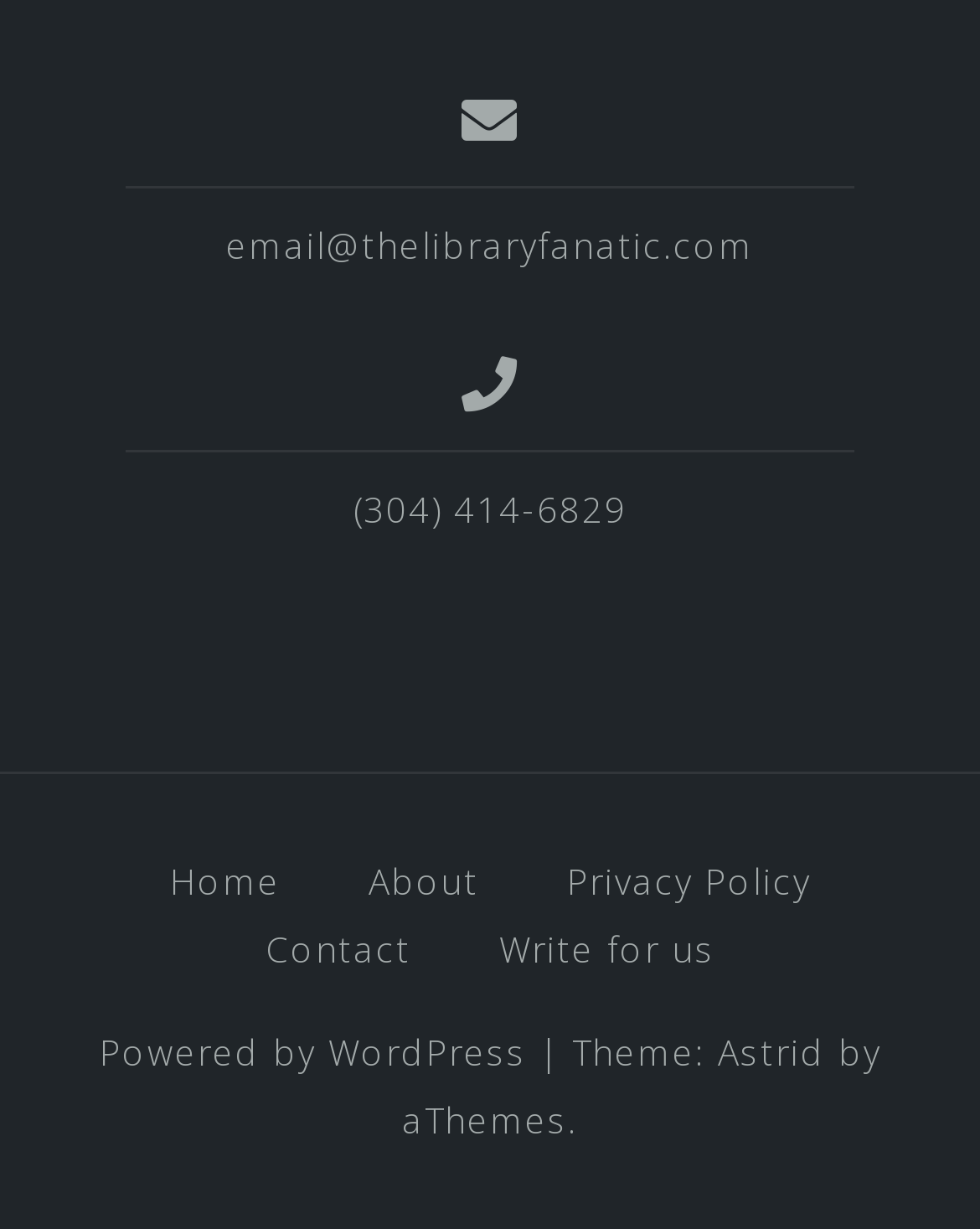What is the theme of the website?
Using the visual information, respond with a single word or phrase.

Astrid